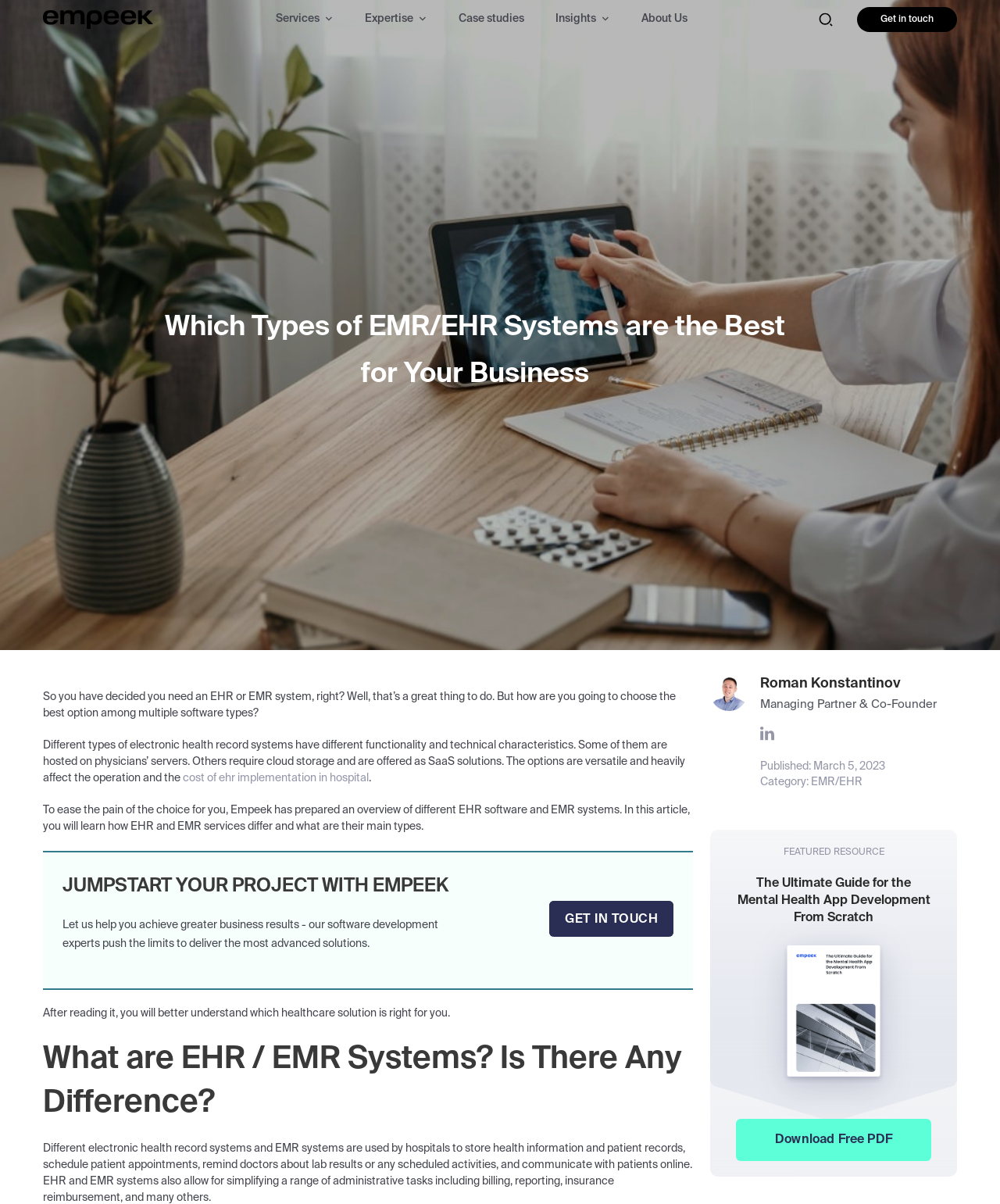Generate the text content of the main headline of the webpage.

Which Types of EMR/EHR Systems are the Best for Your Business